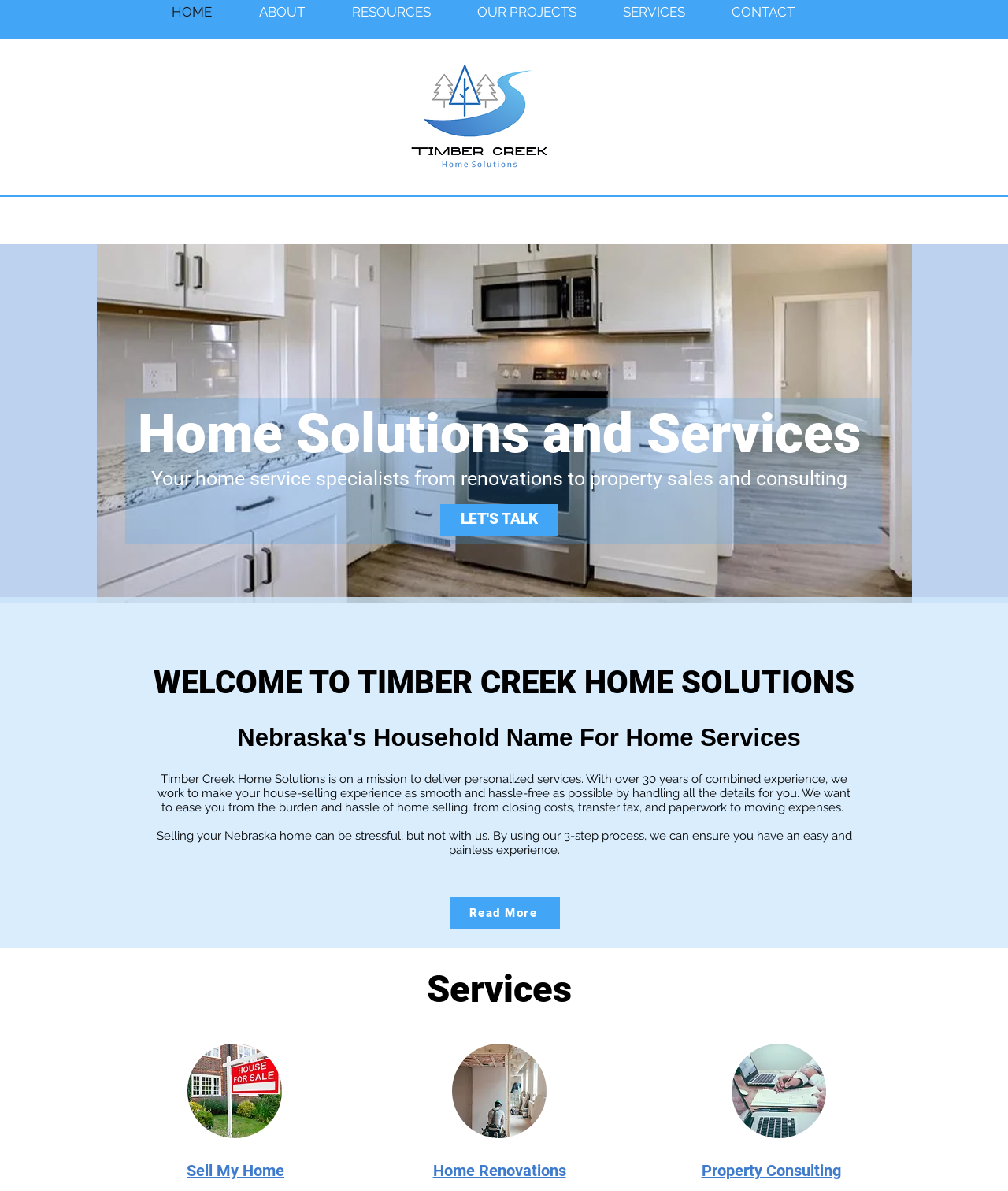Determine the bounding box coordinates of the UI element described below. Use the format (top-left x, top-left y, bottom-right x, bottom-right y) with floating point numbers between 0 and 1: Sell My Home

[0.185, 0.975, 0.282, 0.991]